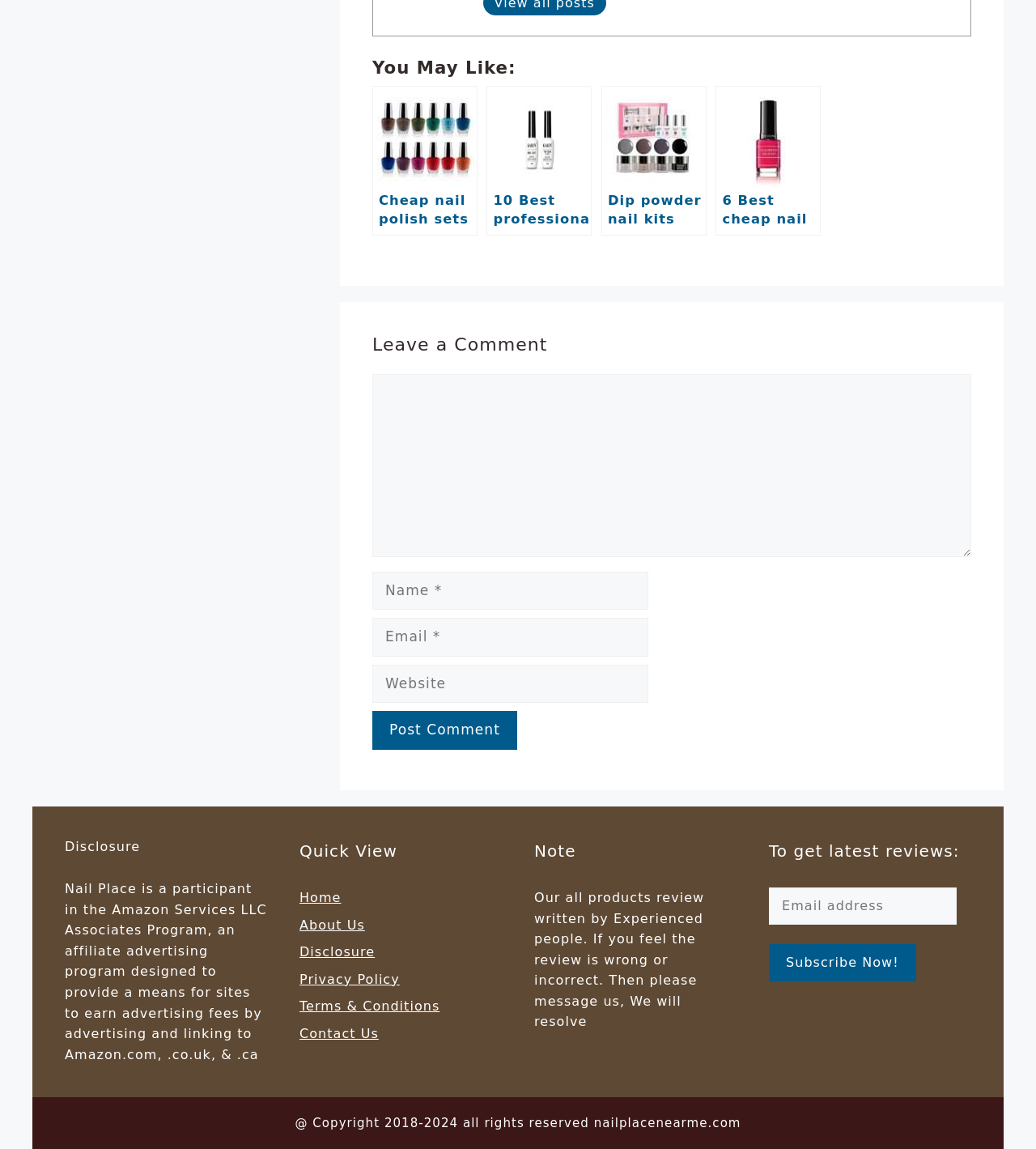Please find the bounding box coordinates of the element that needs to be clicked to perform the following instruction: "Subscribe to get latest reviews". The bounding box coordinates should be four float numbers between 0 and 1, represented as [left, top, right, bottom].

[0.742, 0.822, 0.884, 0.854]